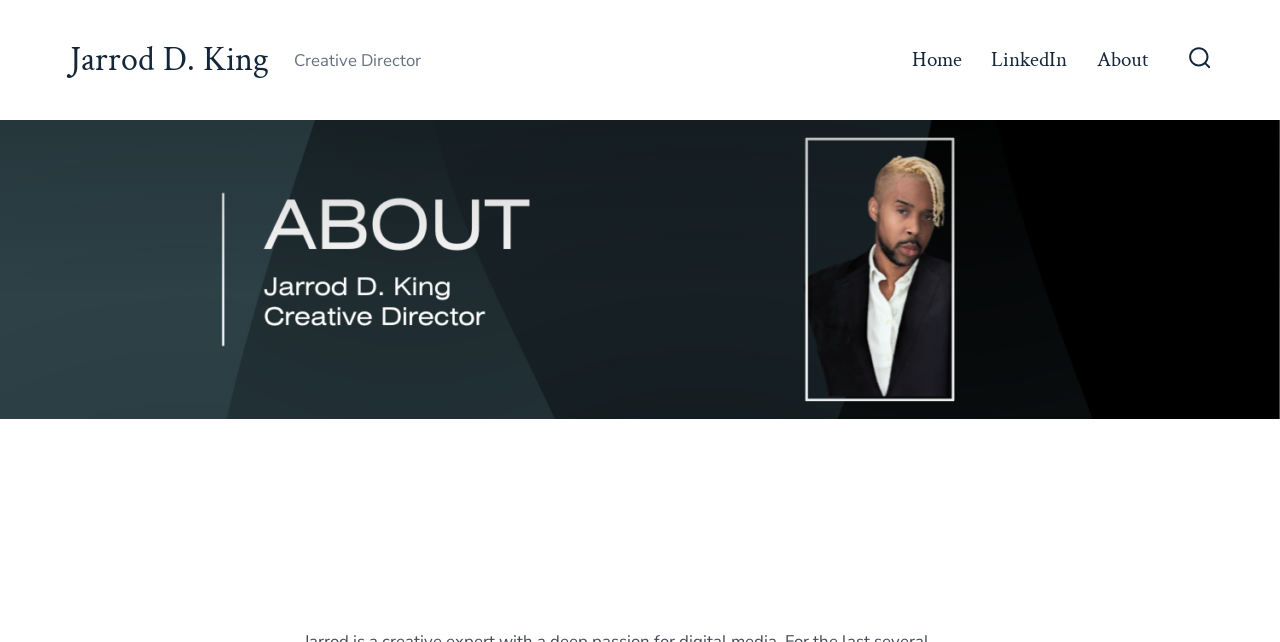What is the name of the person featured on the webpage?
Could you answer the question with a detailed and thorough explanation?

The link element with the text 'Jarrod D. King' is prominently displayed at the top of the webpage, suggesting that the webpage is about Jarrod D. King.